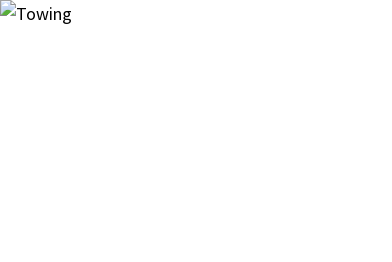Please answer the following question using a single word or phrase: 
What is the purpose of the image in the context of the surrounding text?

To inform readers about towing options